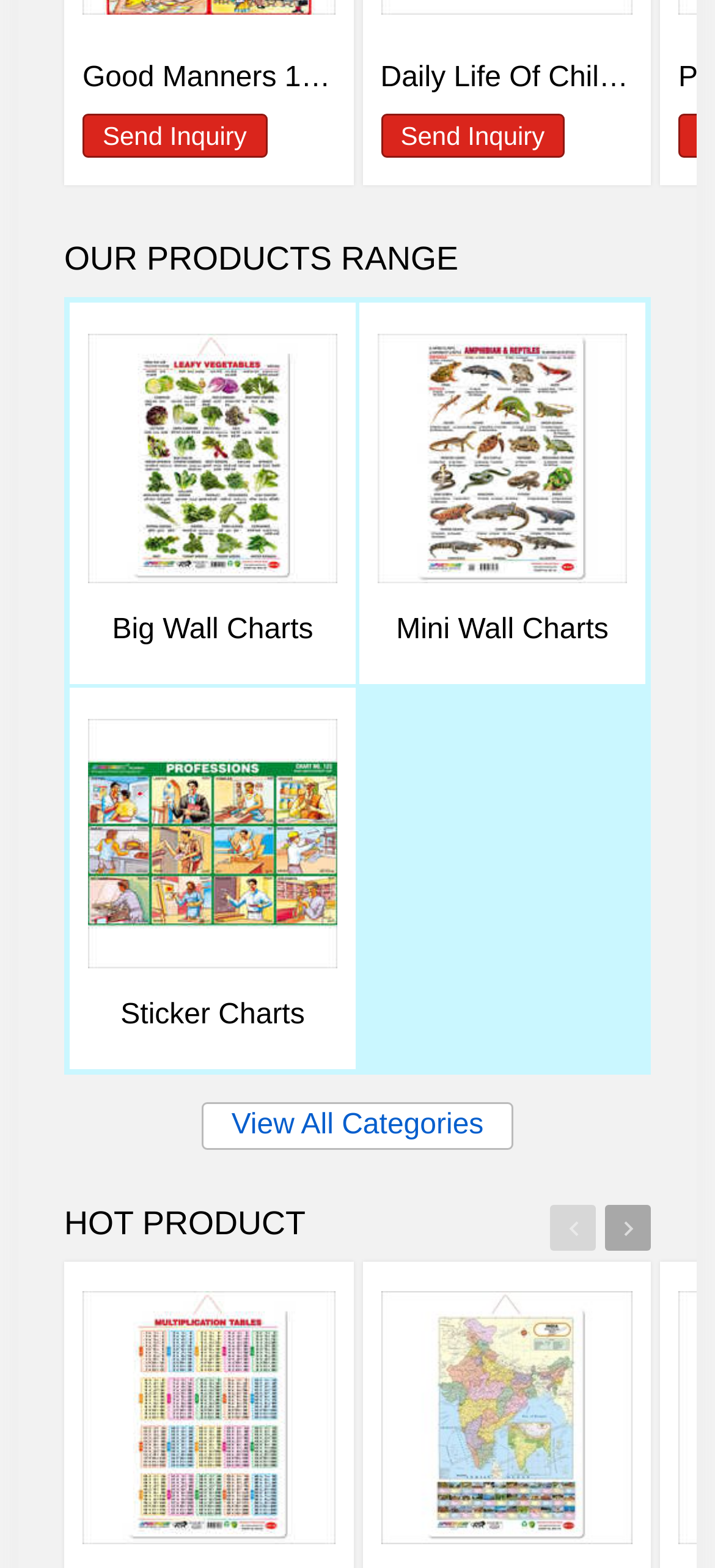Determine the bounding box coordinates for the area that should be clicked to carry out the following instruction: "View All Categories".

[0.283, 0.703, 0.717, 0.733]